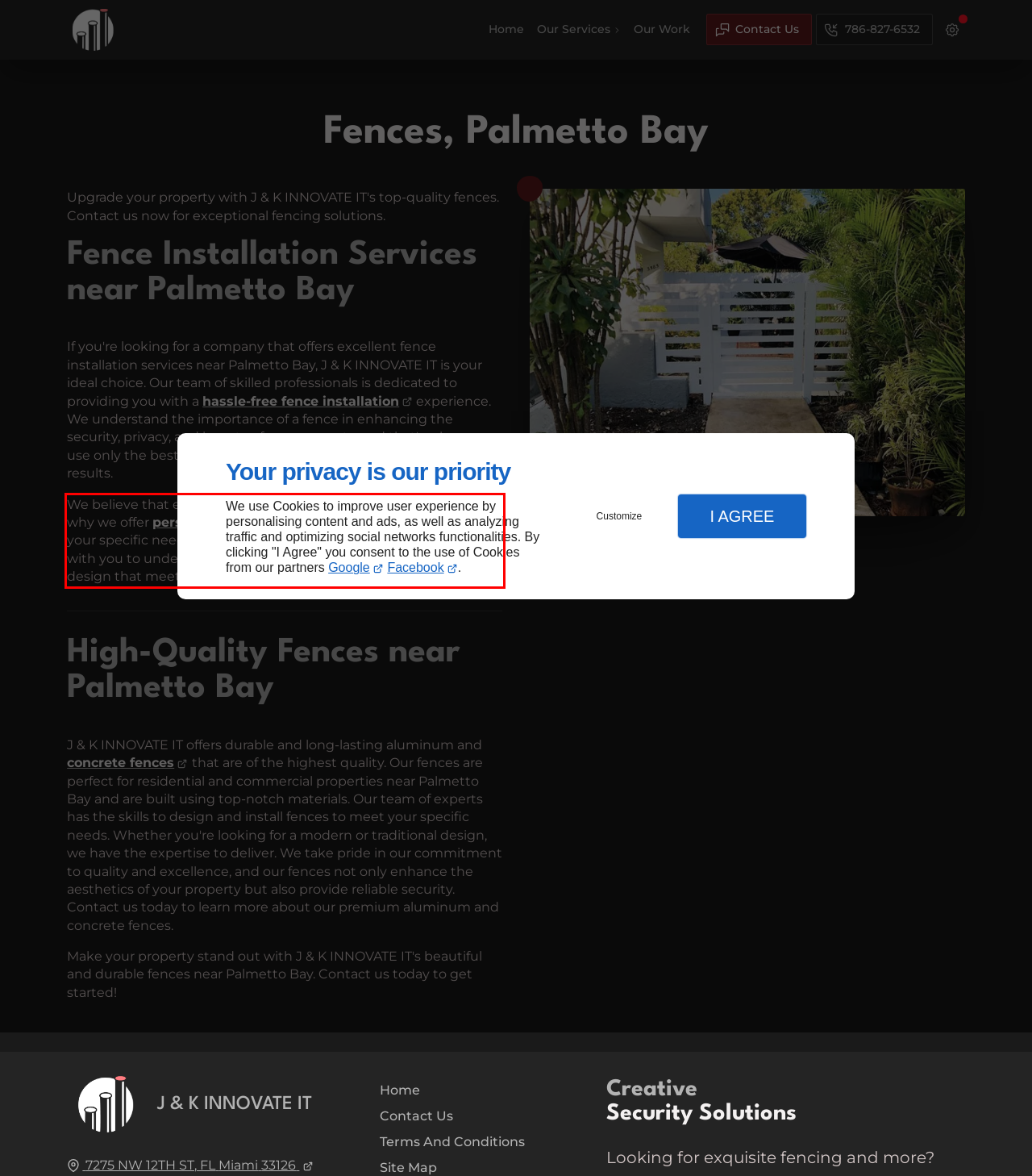Identify the text inside the red bounding box on the provided webpage screenshot by performing OCR.

We believe that every fence installation project is unique. That's why we offer personalized fence installation services to meet your specific needs and preferences. Our team will work closely with you to understand your requirements, and come up with a design that meets your expectations. Call us today!